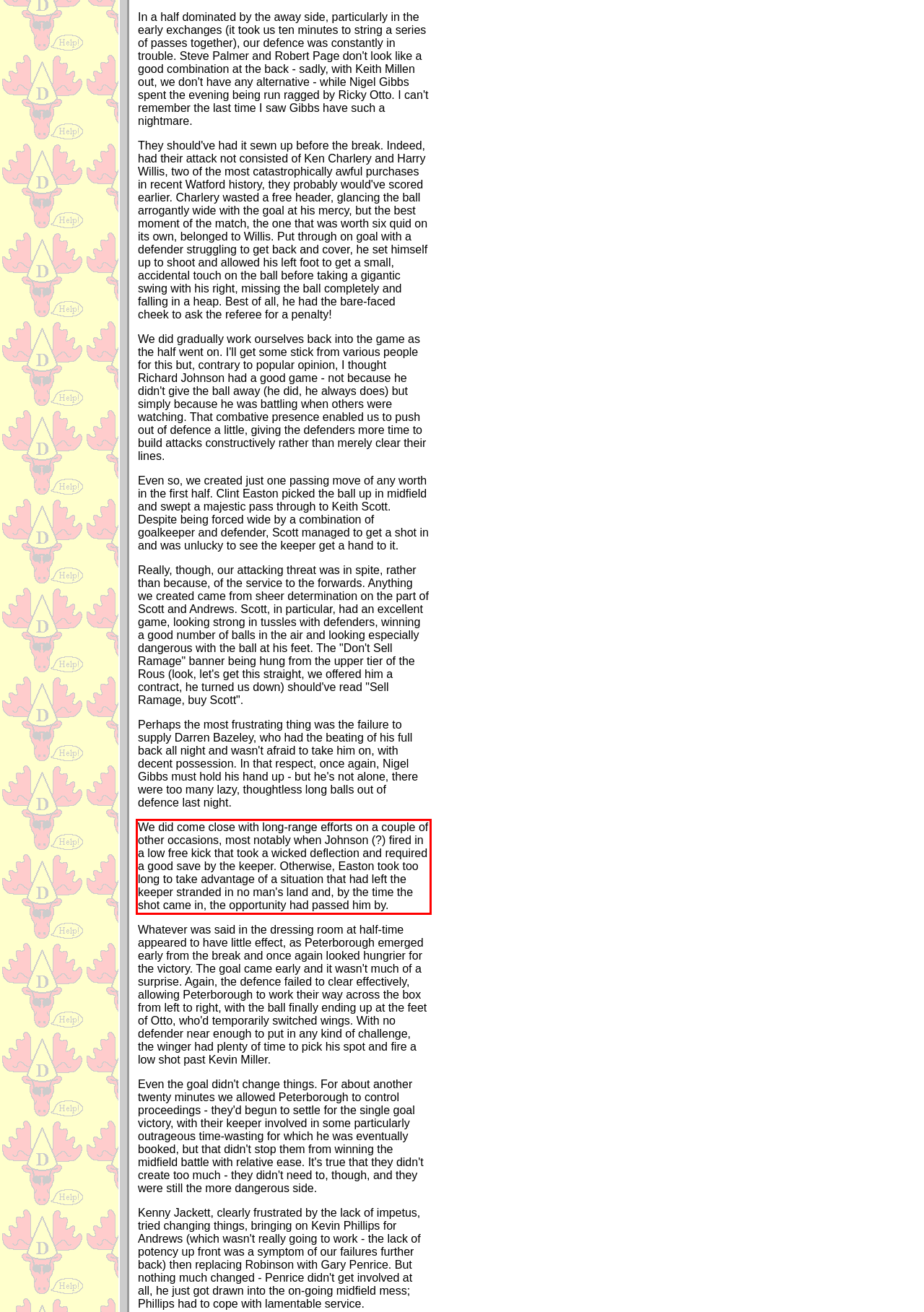You are looking at a screenshot of a webpage with a red rectangle bounding box. Use OCR to identify and extract the text content found inside this red bounding box.

We did come close with long-range efforts on a couple of other occasions, most notably when Johnson (?) fired in a low free kick that took a wicked deflection and required a good save by the keeper. Otherwise, Easton took too long to take advantage of a situation that had left the keeper stranded in no man's land and, by the time the shot came in, the opportunity had passed him by.